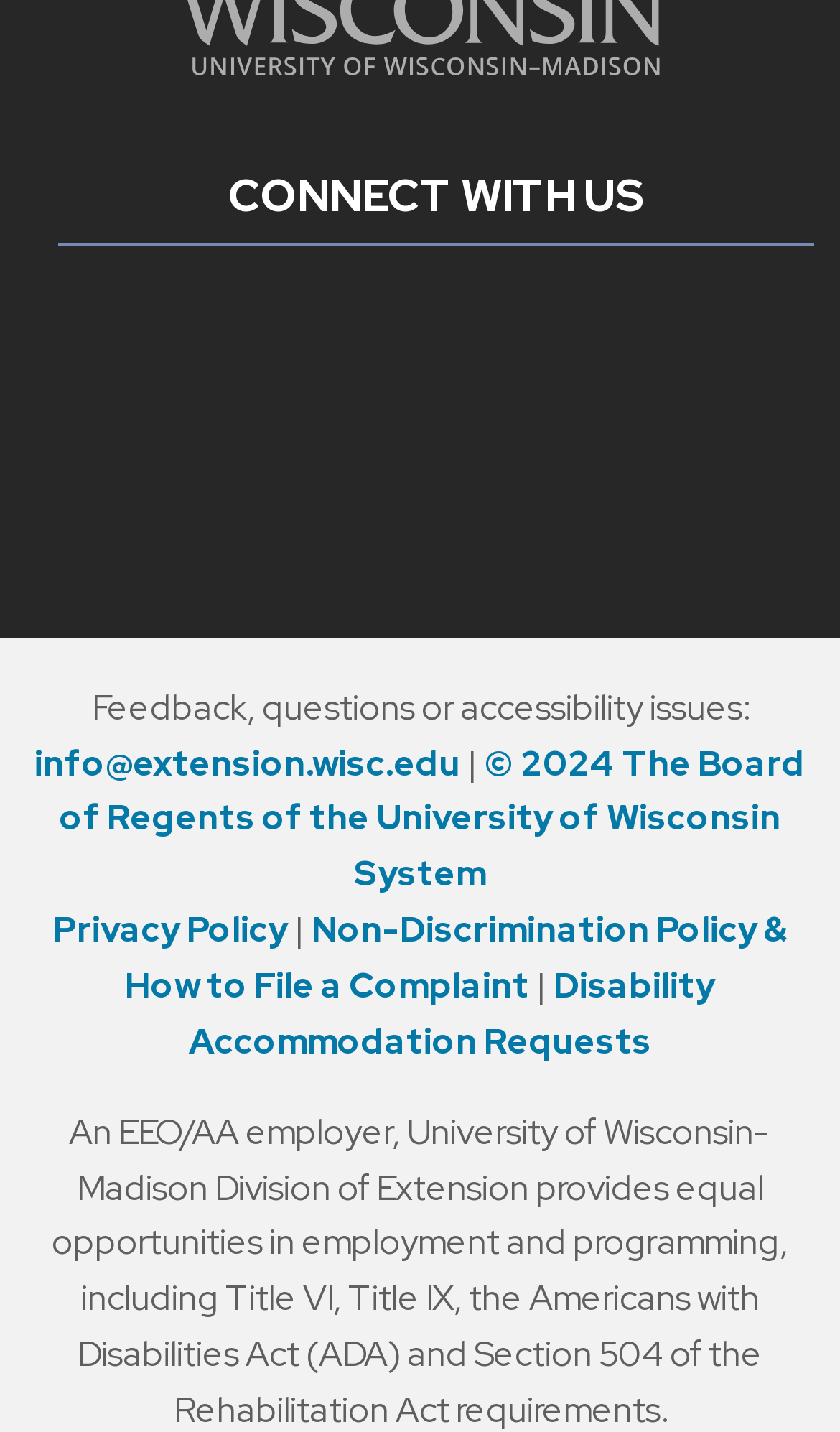Identify the bounding box of the HTML element described here: "Focus Home Interactive". Provide the coordinates as four float numbers between 0 and 1: [left, top, right, bottom].

None